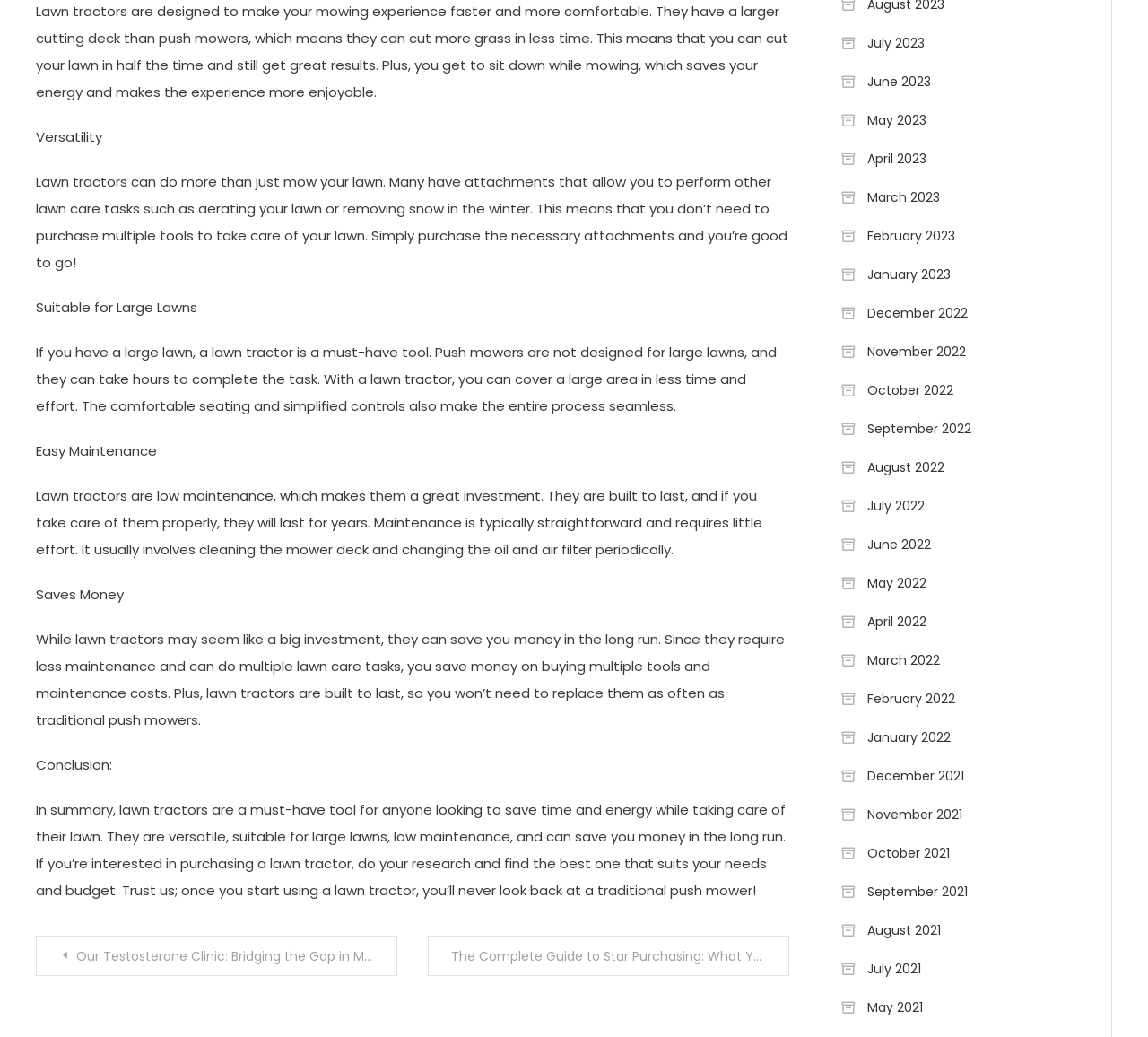Respond to the question below with a single word or phrase:
What is the purpose of a lawn tractor?

To mow lawns